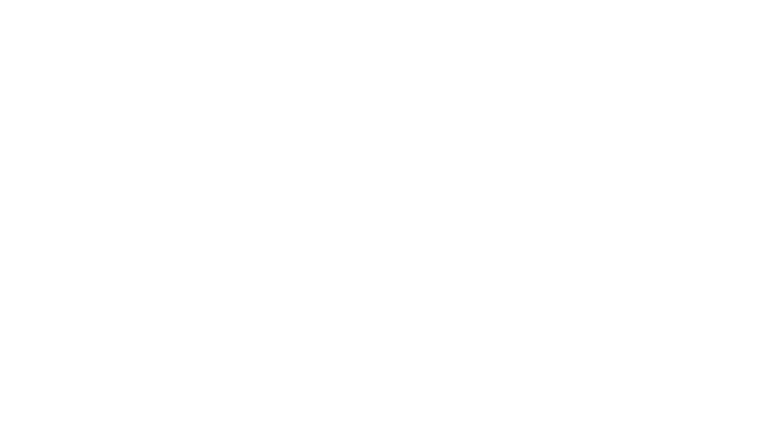Offer a comprehensive description of the image.

The image showcases a detailed CAD model of an oil duct cover designed for the automotive industry. This advanced digital representation highlights the precision and complexity of contemporary engineering components. Accompanying the image is the context in which this model is featured, emphasizing the advantages of obtaining digitized components as STL data sets. Users can leverage this data with a provided viewer application, enabling powerful analysis, processing, and sharing capabilities across global teams. The service promises significant cost savings by eliminating the need for contract measurement and allows for retrospective evaluation of previously overlooked areas. With a commitment to high performance and efficiency, this service ensures fast results, facilitating rapid turnaround times for all measurement needs.